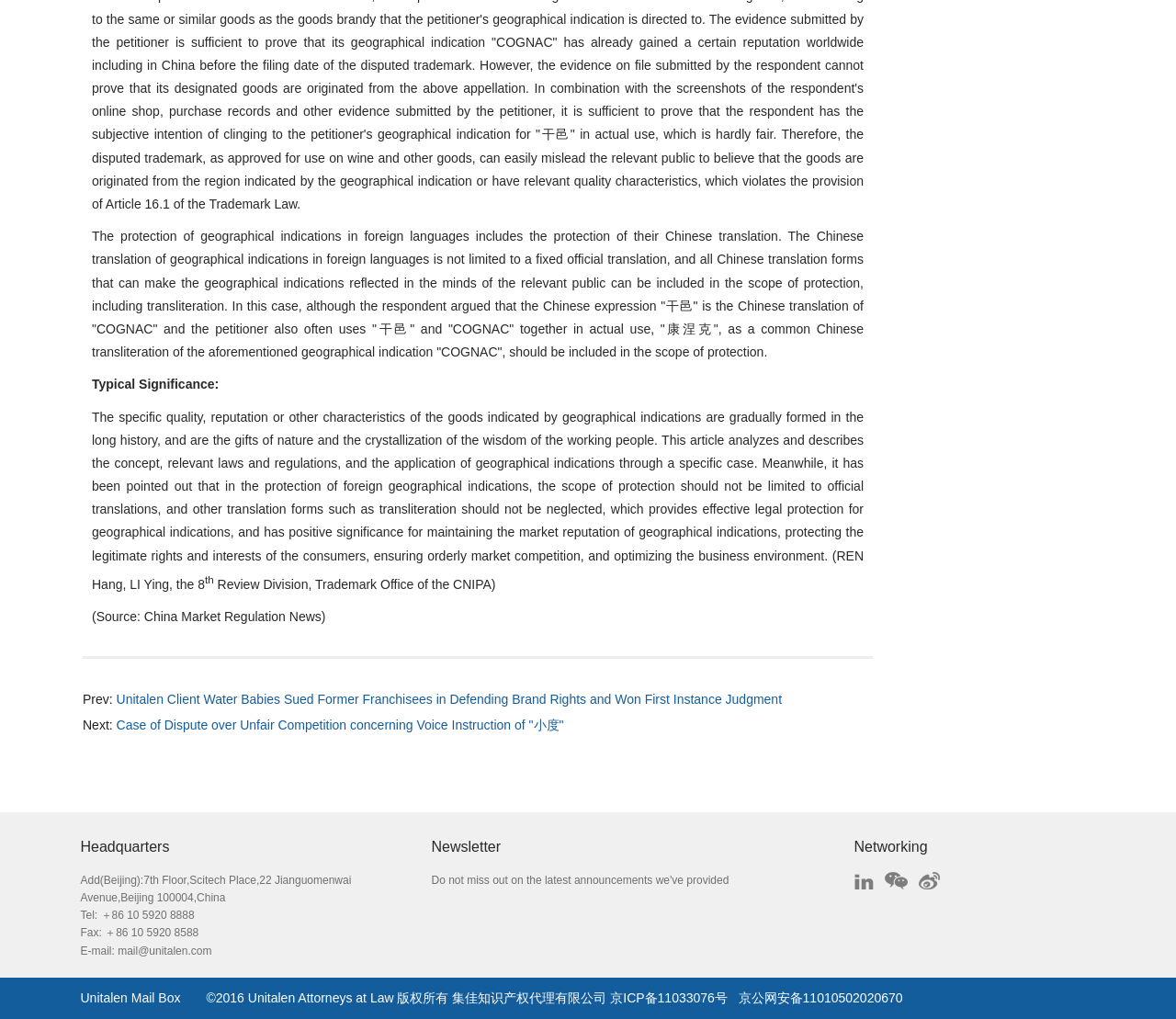Find the bounding box of the UI element described as follows: "Unitalen Mail Box".

[0.068, 0.972, 0.153, 0.986]